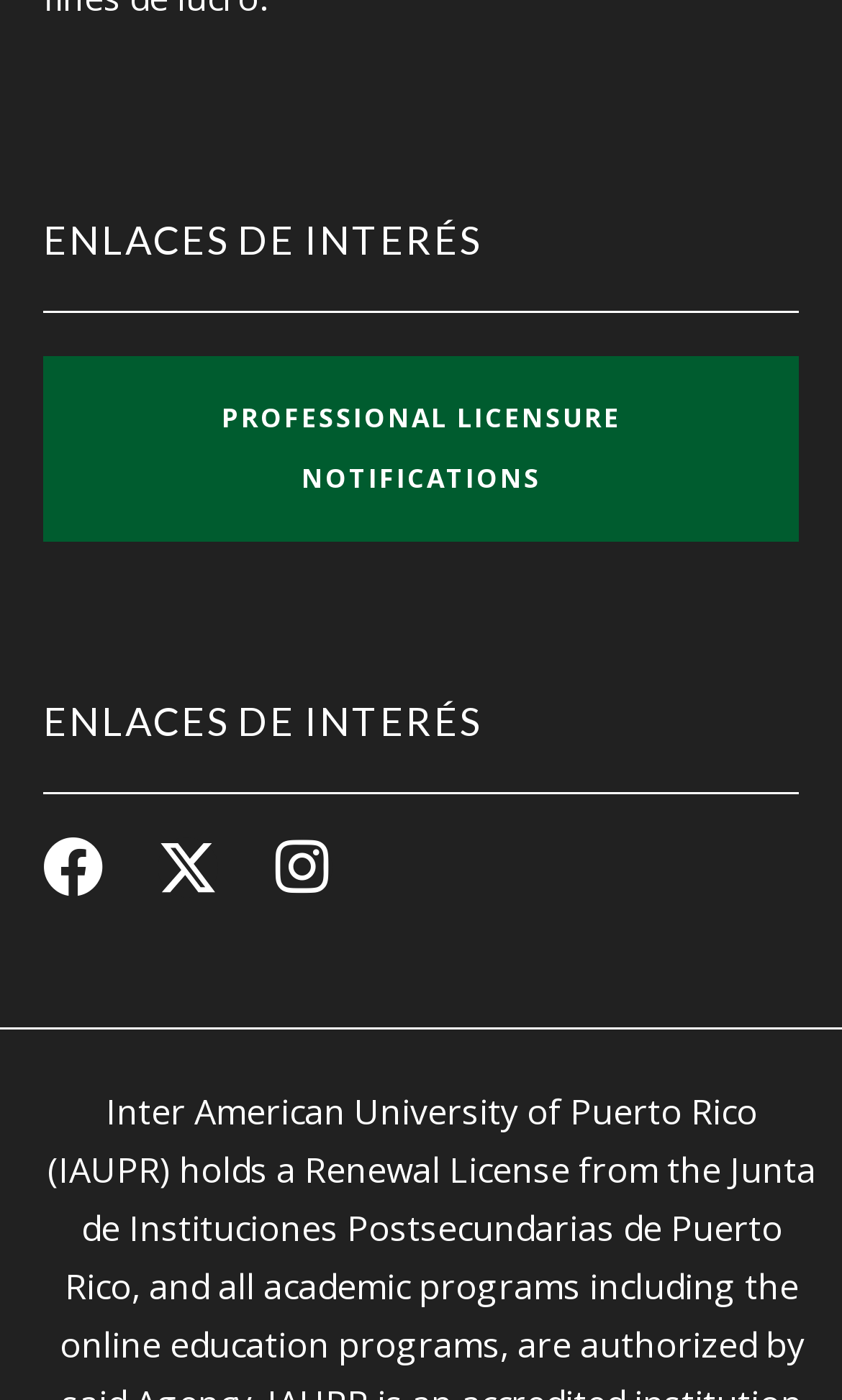What is the position of the 'X' link?
Refer to the image and provide a one-word or short phrase answer.

Above Instagram